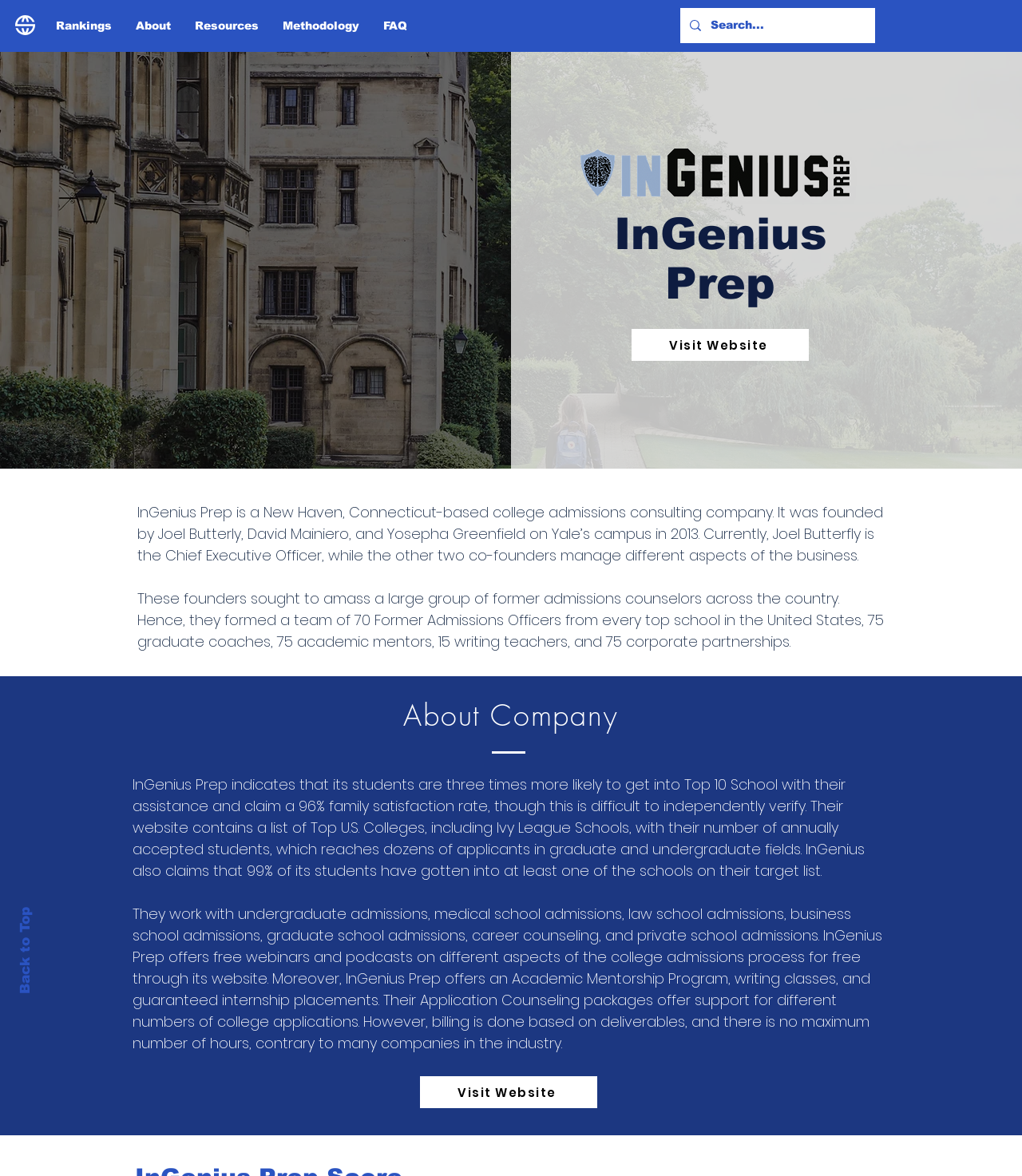What type of admissions does InGenius Prep offer support for?
Please give a detailed and thorough answer to the question, covering all relevant points.

The types of admissions that InGenius Prep offers support for can be found in the StaticText element with the text 'They work with undergraduate admissions, medical school admissions, law school admissions, business school admissions, graduate school admissions, career counseling, and private school admissions...'.